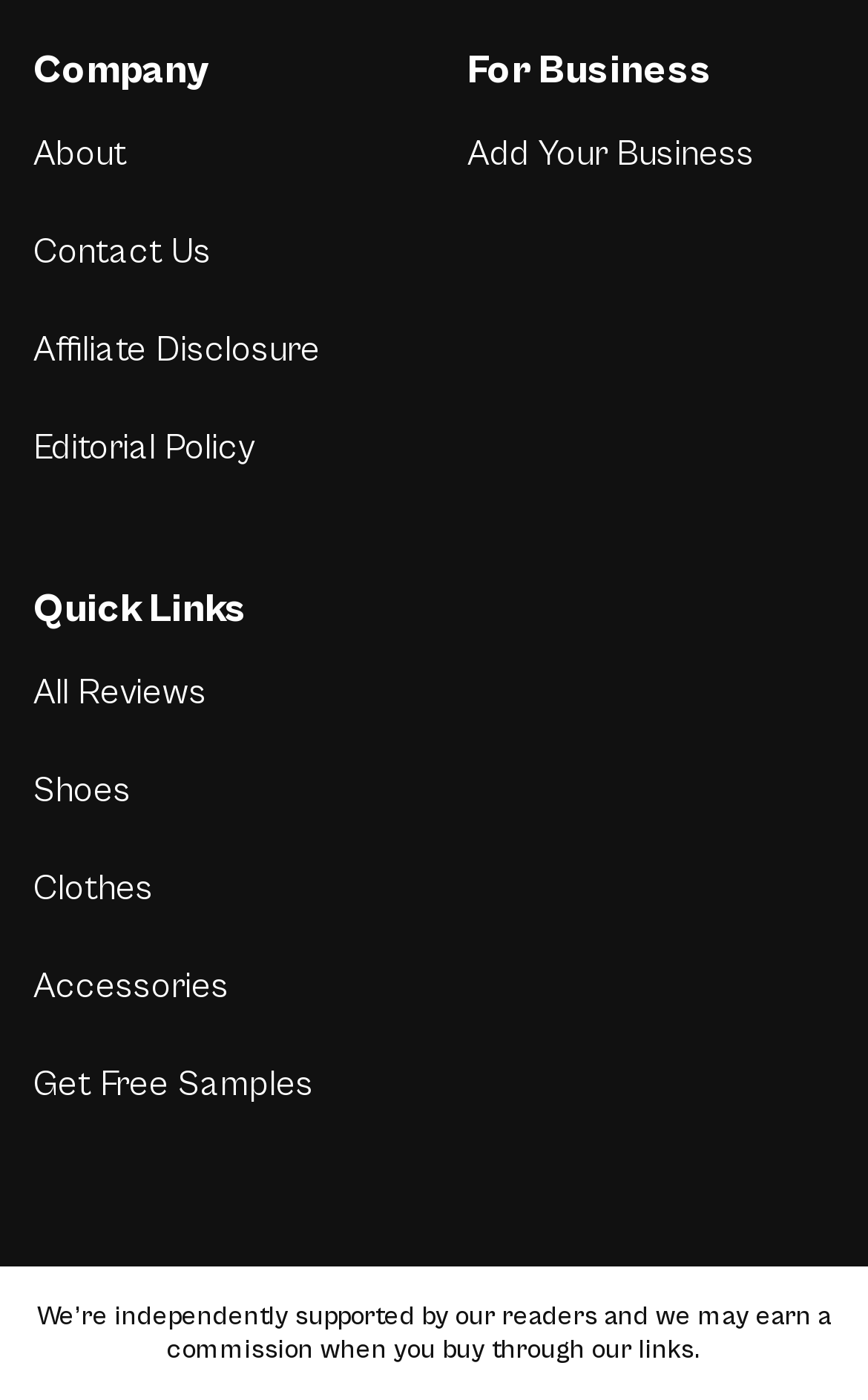Find the bounding box coordinates of the element you need to click on to perform this action: 'Add Your Business'. The coordinates should be represented by four float values between 0 and 1, in the format [left, top, right, bottom].

[0.538, 0.096, 0.869, 0.124]